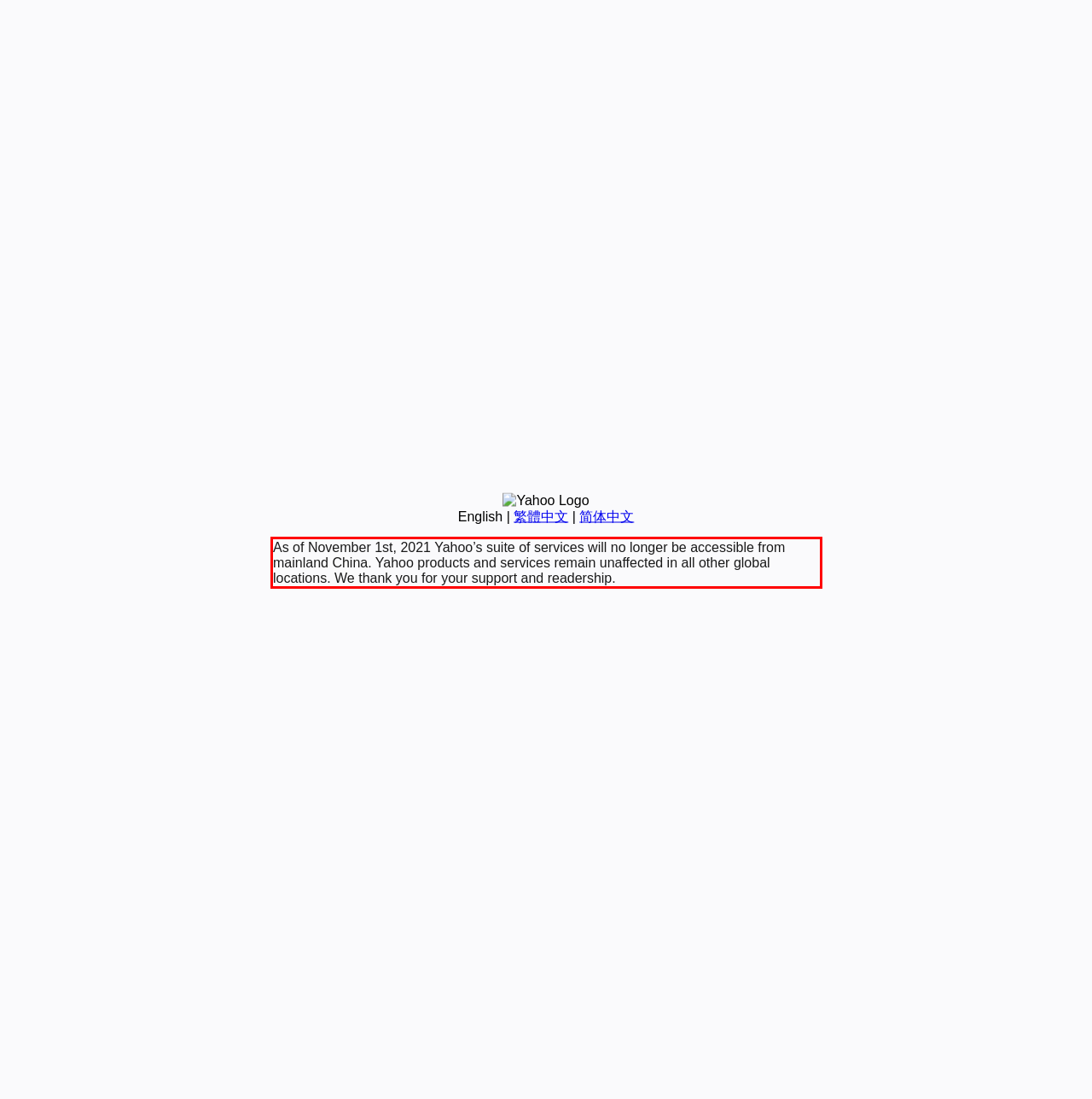You are given a webpage screenshot with a red bounding box around a UI element. Extract and generate the text inside this red bounding box.

As of November 1st, 2021 Yahoo’s suite of services will no longer be accessible from mainland China. Yahoo products and services remain unaffected in all other global locations. We thank you for your support and readership.